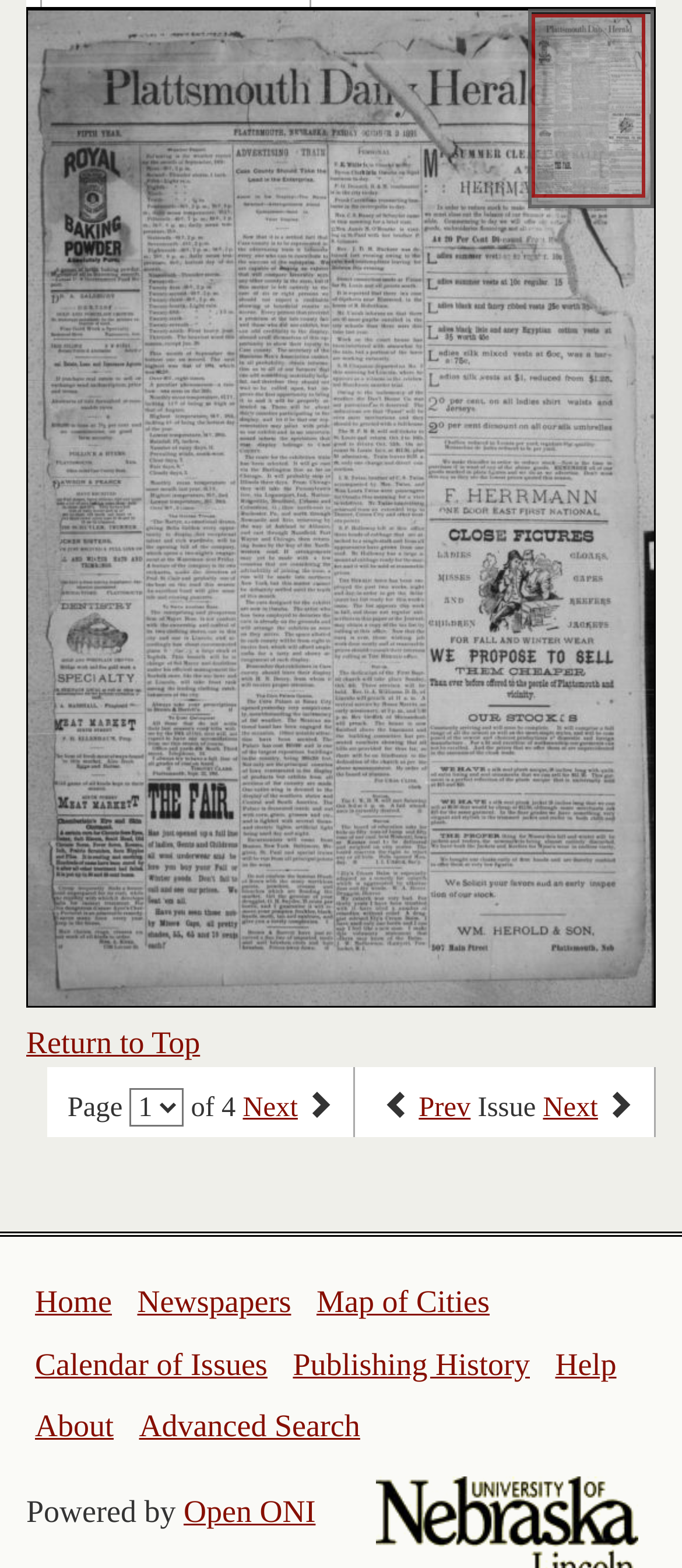Given the element description, predict the bounding box coordinates in the format (top-left x, top-left y, bottom-right x, bottom-right y), using floating point numbers between 0 and 1: AAA Defense

None